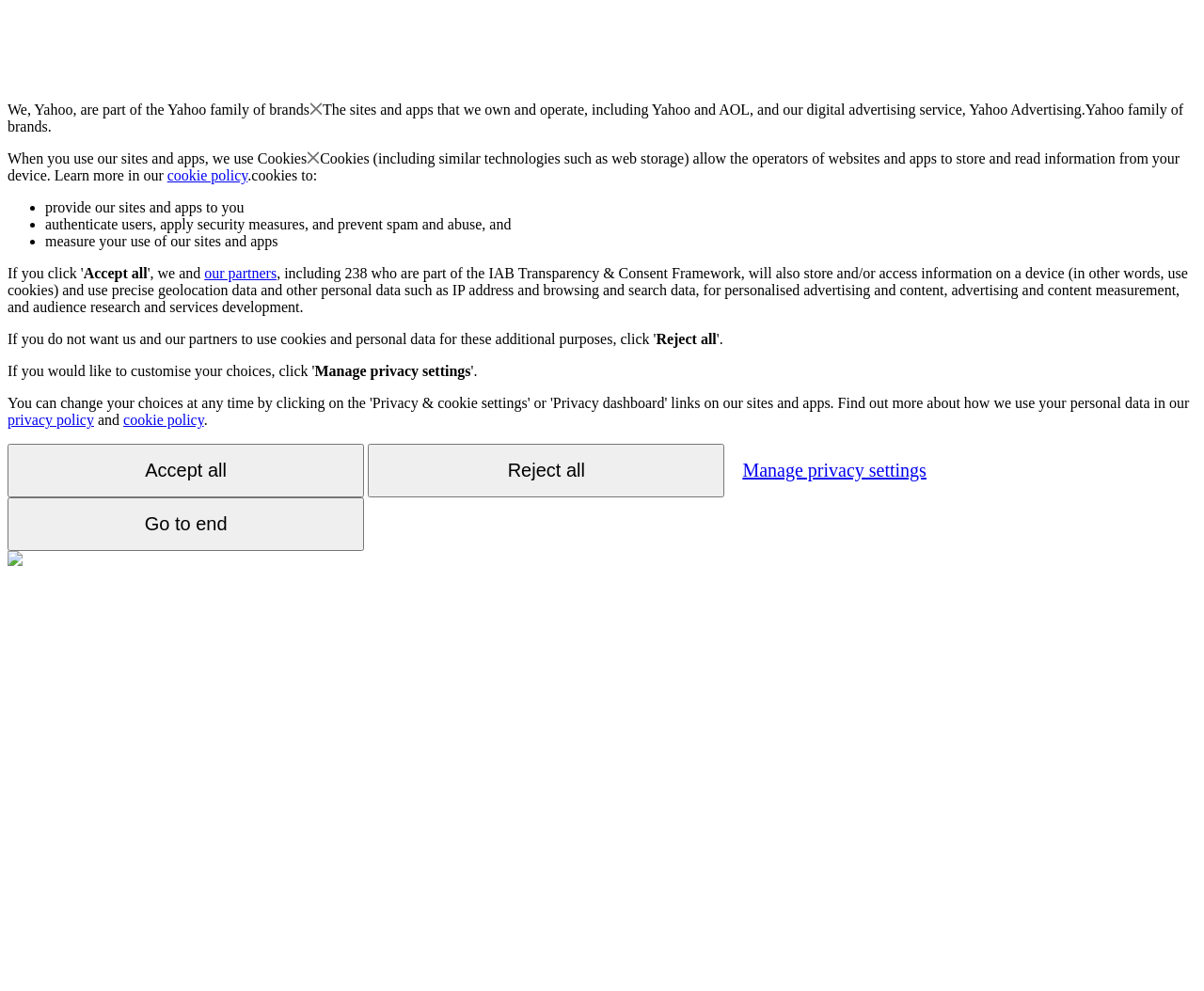Create an in-depth description of the webpage, covering main sections.

This webpage appears to be a privacy policy or consent page for Yahoo. At the top, there is a brief introduction stating that Yahoo is part of the Yahoo family of brands. Below this, there is a section explaining how Yahoo uses cookies and other technologies to store and read information from devices. This section is divided into three bullet points, which describe how cookies are used to provide Yahoo's sites and apps, authenticate users, and measure their use.

To the right of this section, there are three buttons: "Accept all", "Reject all", and "Manage privacy settings". These buttons are likely used to control cookie settings and privacy preferences.

Below the introduction and cookie explanation section, there is a longer paragraph of text that describes how Yahoo's partners, including those part of the IAB Transparency & Consent Framework, will also store and access information on devices and use personal data for personalized advertising and content.

At the bottom of the page, there are three more buttons: "Accept all", "Reject all", and "Manage privacy settings", which are likely duplicates of the buttons mentioned earlier. There is also a small image at the bottom left corner of the page, although its contents are not specified.

Throughout the page, there are several links to Yahoo's privacy policy and cookie policy, which provide more information on how Yahoo handles user data.